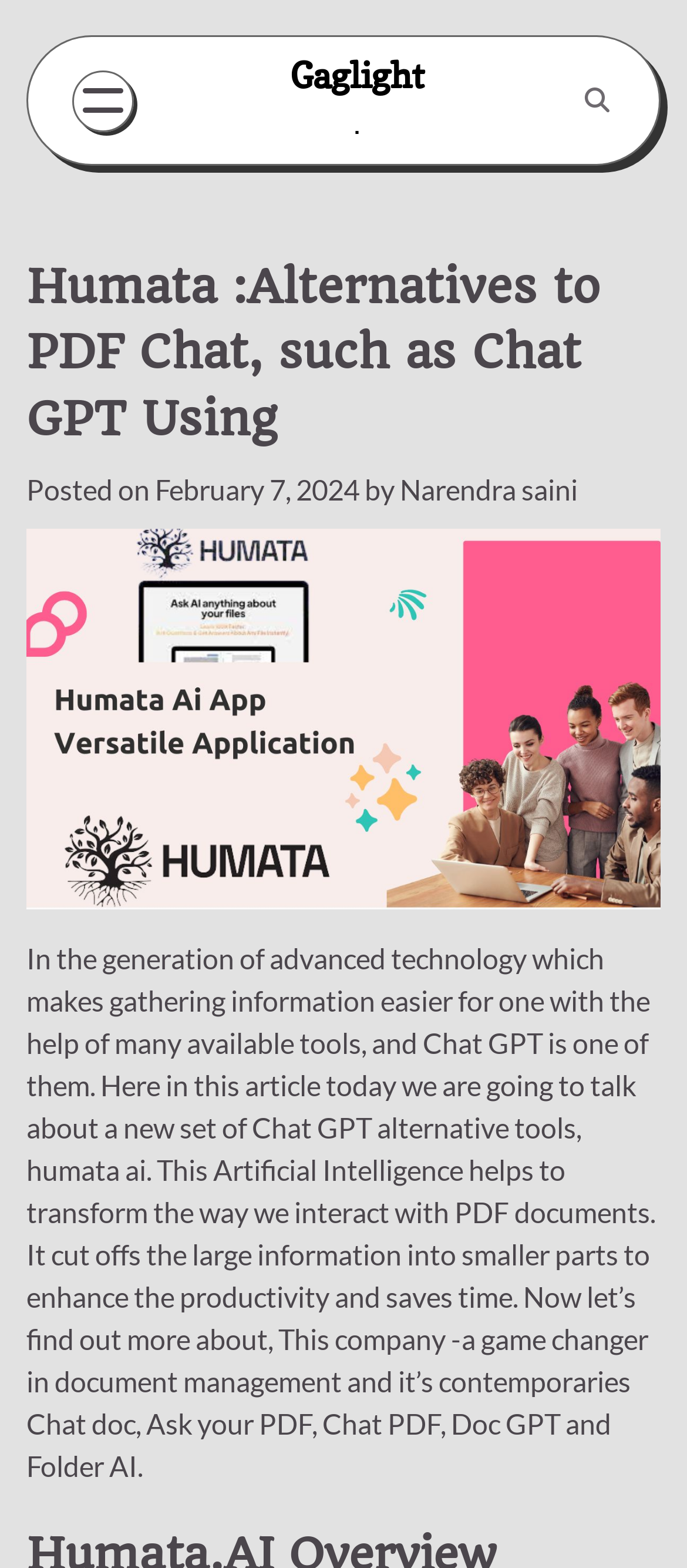Provide the bounding box coordinates of the HTML element this sentence describes: "Narendra saini". The bounding box coordinates consist of four float numbers between 0 and 1, i.e., [left, top, right, bottom].

[0.582, 0.302, 0.841, 0.323]